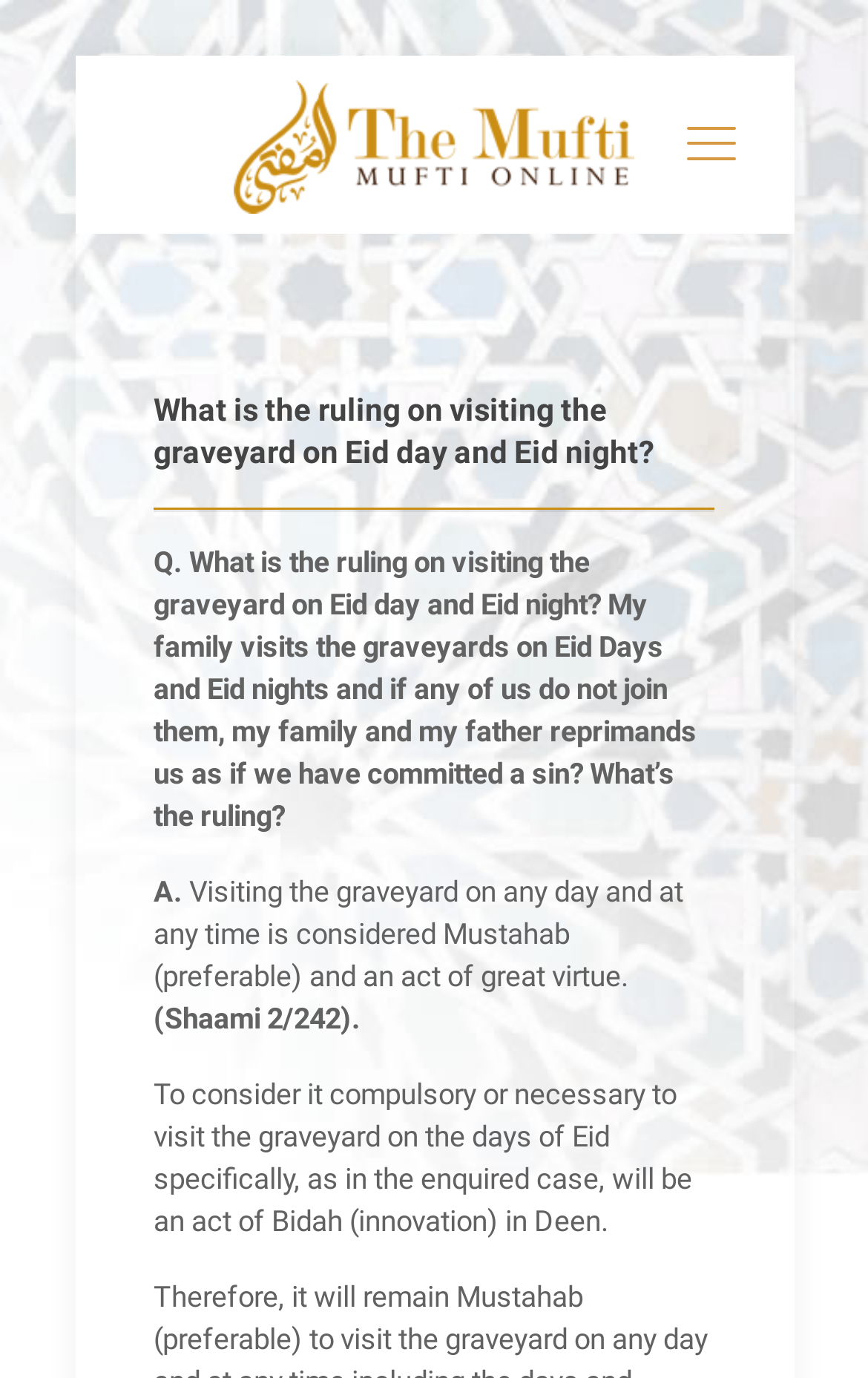Is it compulsory to visit the graveyard on Eid days?
Respond to the question with a well-detailed and thorough answer.

The question is asking if it is compulsory to visit the graveyard on Eid days. According to the webpage, considering it compulsory or necessary to visit the graveyard on the days of Eid specifically is an act of Bidah (innovation) in Deen, which implies that it is not compulsory.